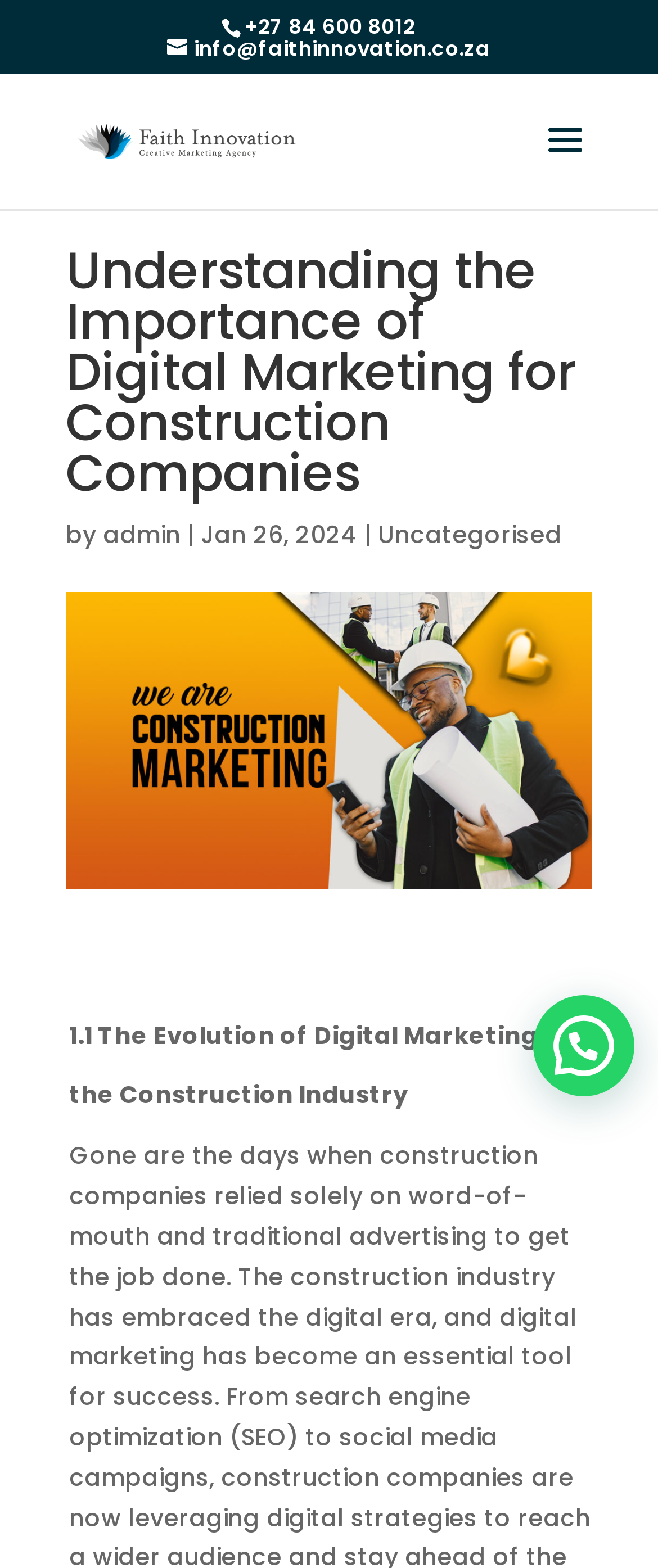What is the category of the article?
We need a detailed and exhaustive answer to the question. Please elaborate.

I found the category by looking at the link element with the bounding box coordinates [0.574, 0.331, 0.854, 0.352], which contains the text 'Uncategorised'.